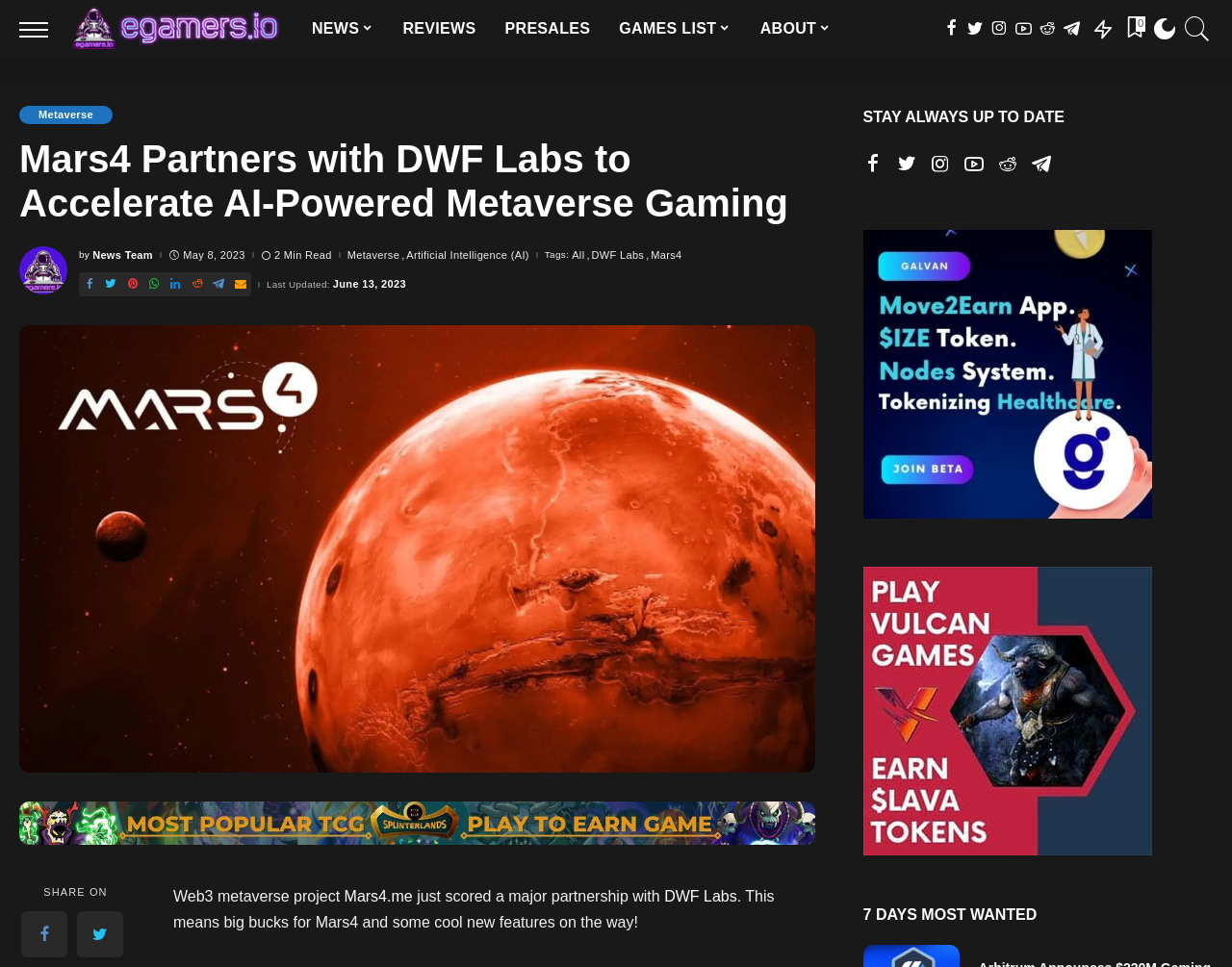Identify the bounding box coordinates of the part that should be clicked to carry out this instruction: "Click on the 'NEWS' link".

[0.241, 0.0, 0.315, 0.06]